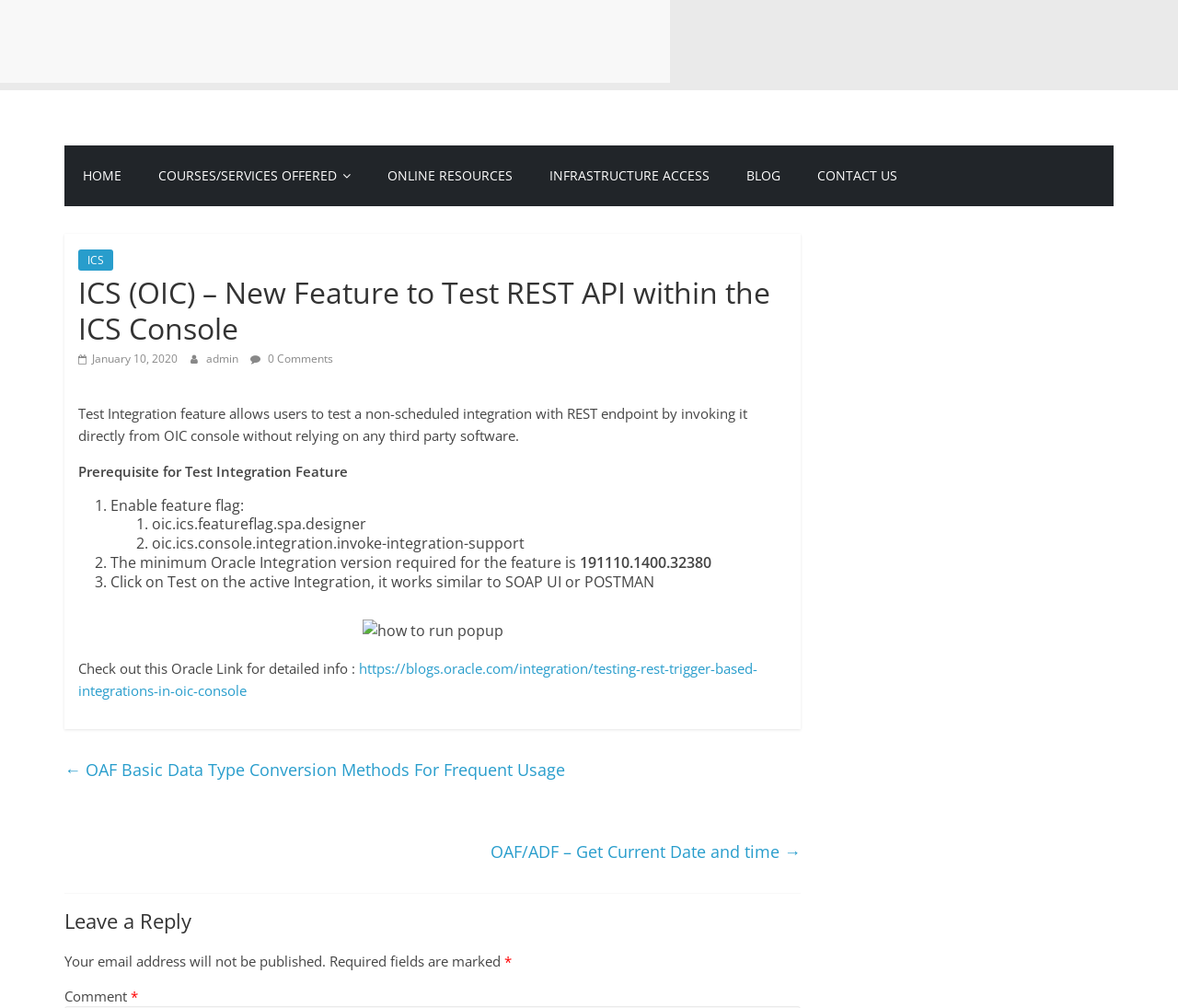Please identify the primary heading on the webpage and return its text.

ICS (OIC) – New Feature to Test REST API within the ICS Console